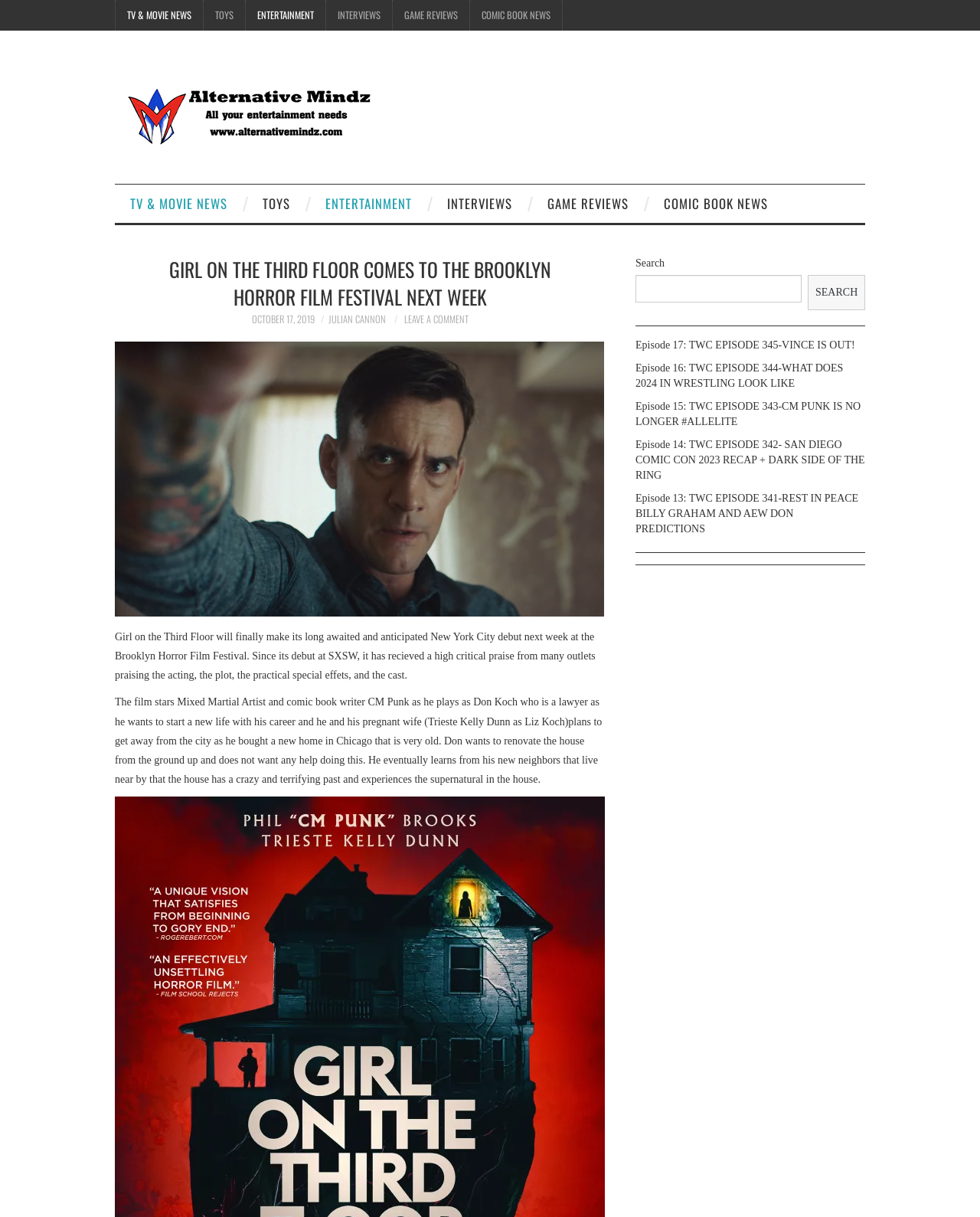Please identify the bounding box coordinates of the element's region that needs to be clicked to fulfill the following instruction: "Check out Episode 17: TWC EPISODE 345-VINCE IS OUT!". The bounding box coordinates should consist of four float numbers between 0 and 1, i.e., [left, top, right, bottom].

[0.648, 0.279, 0.872, 0.288]